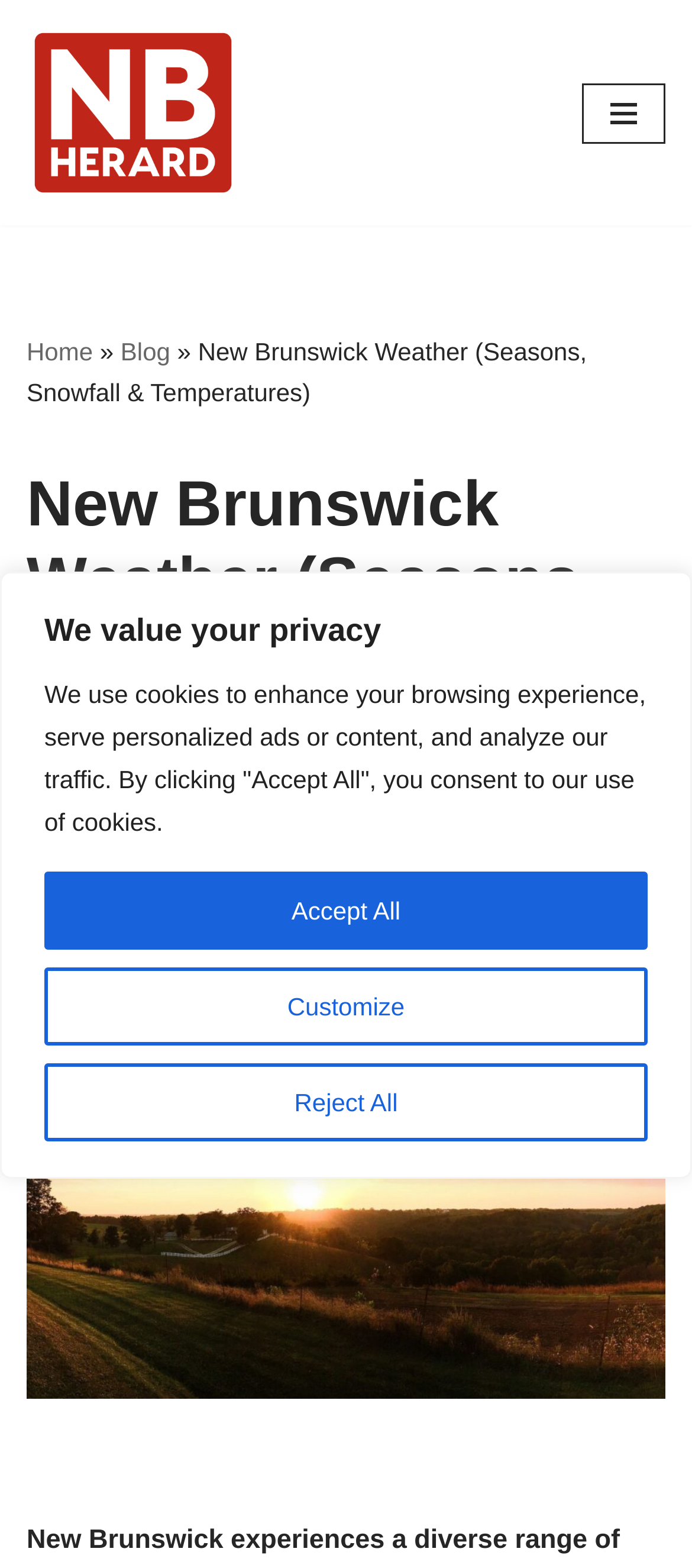Based on the provided description, "Skip to content", find the bounding box of the corresponding UI element in the screenshot.

[0.0, 0.036, 0.077, 0.059]